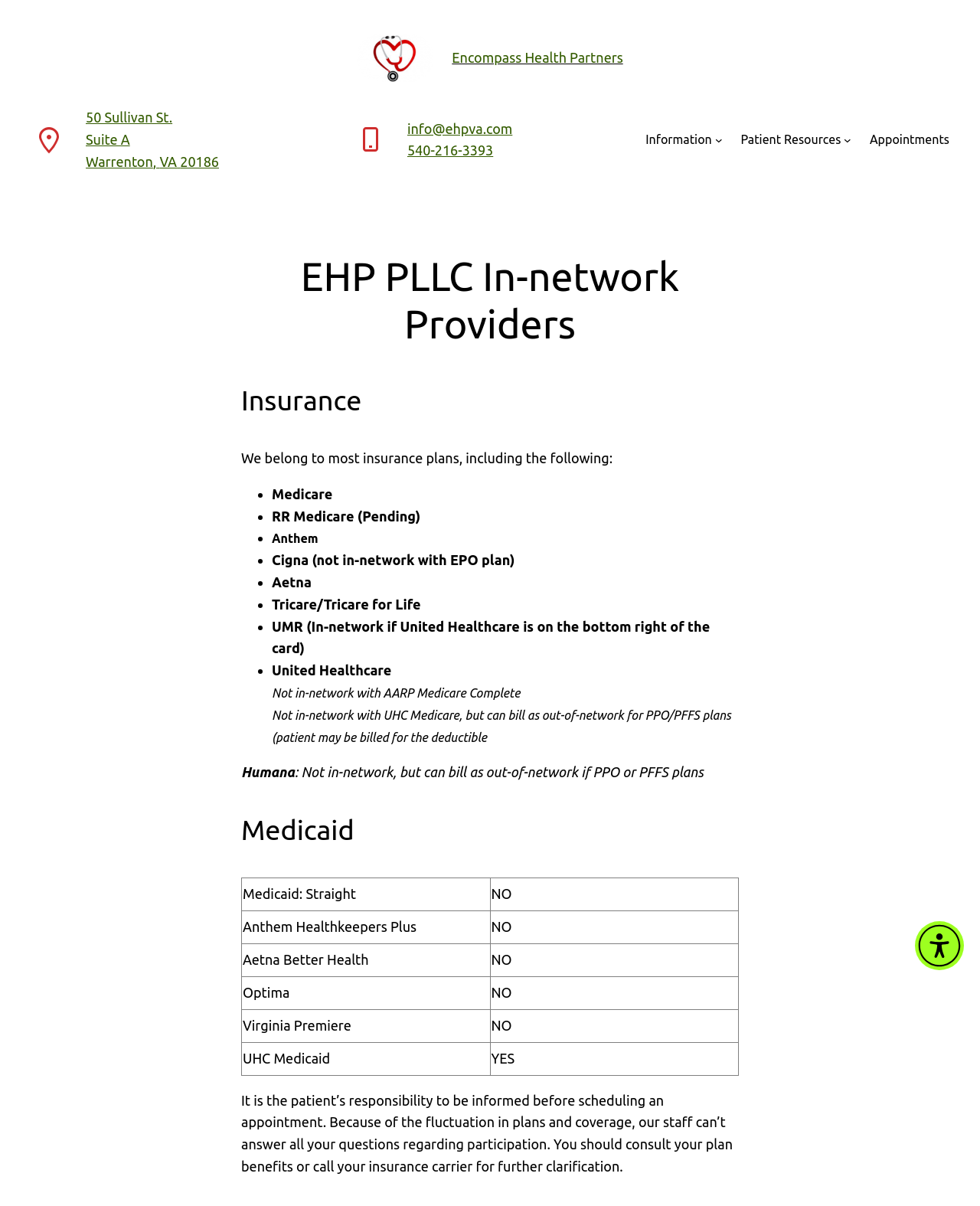Please locate the bounding box coordinates of the element that should be clicked to complete the given instruction: "Visit Encompass Health Partners homepage".

[0.364, 0.028, 0.442, 0.068]